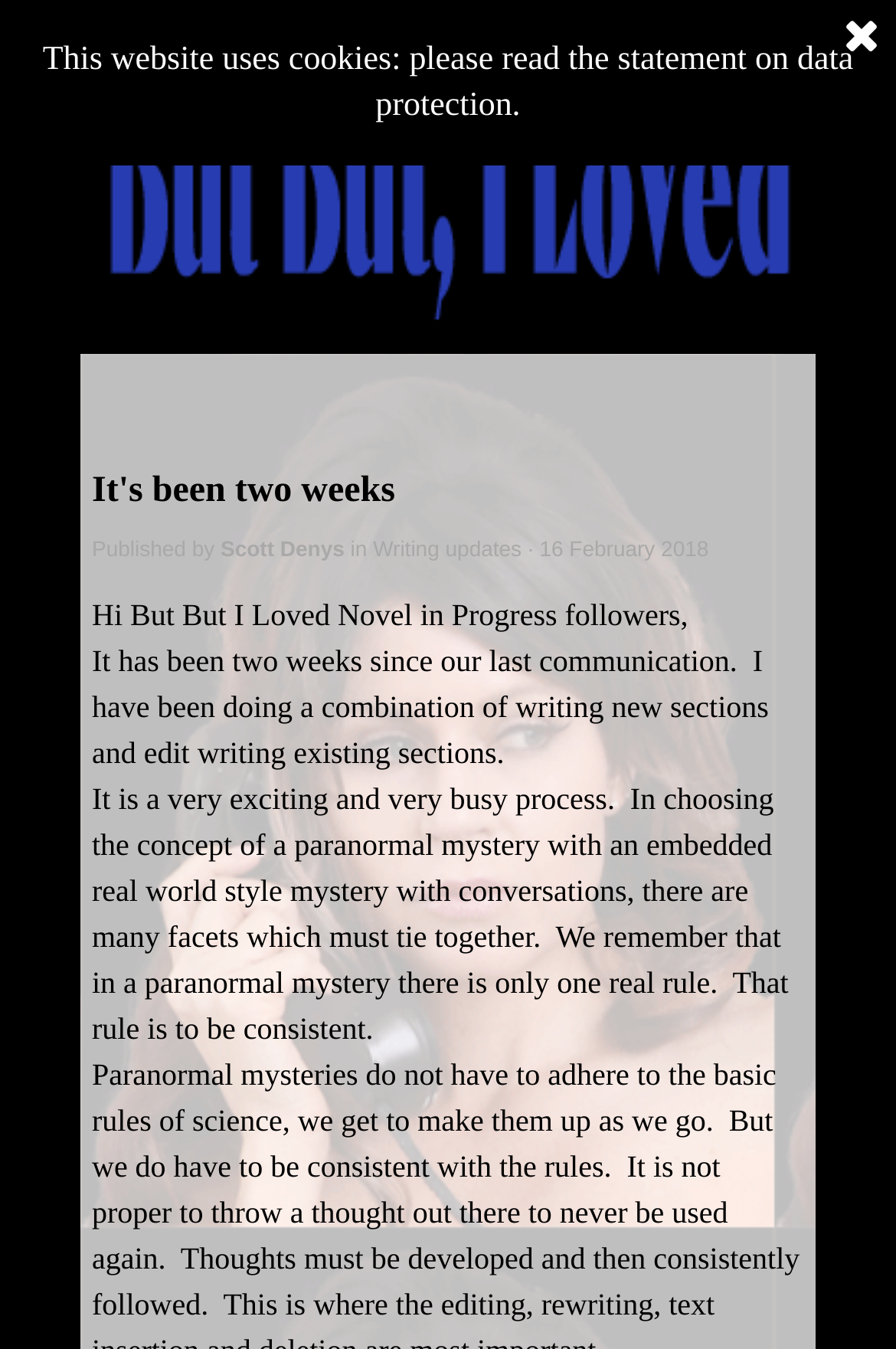Provide your answer to the question using just one word or phrase: Who published the writing update?

Scott Denys